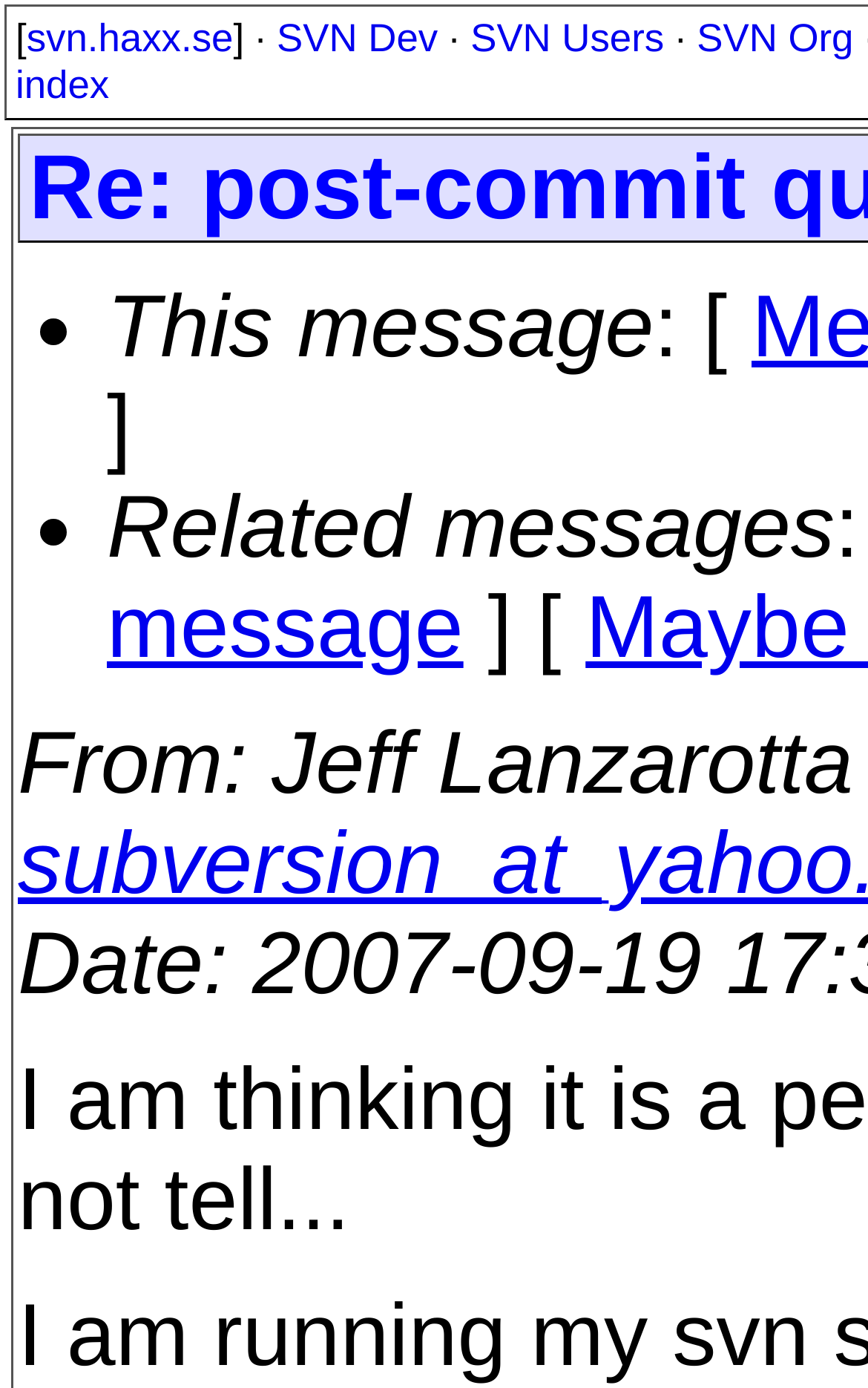Give a concise answer using one word or a phrase to the following question:
How many links are on the top?

4